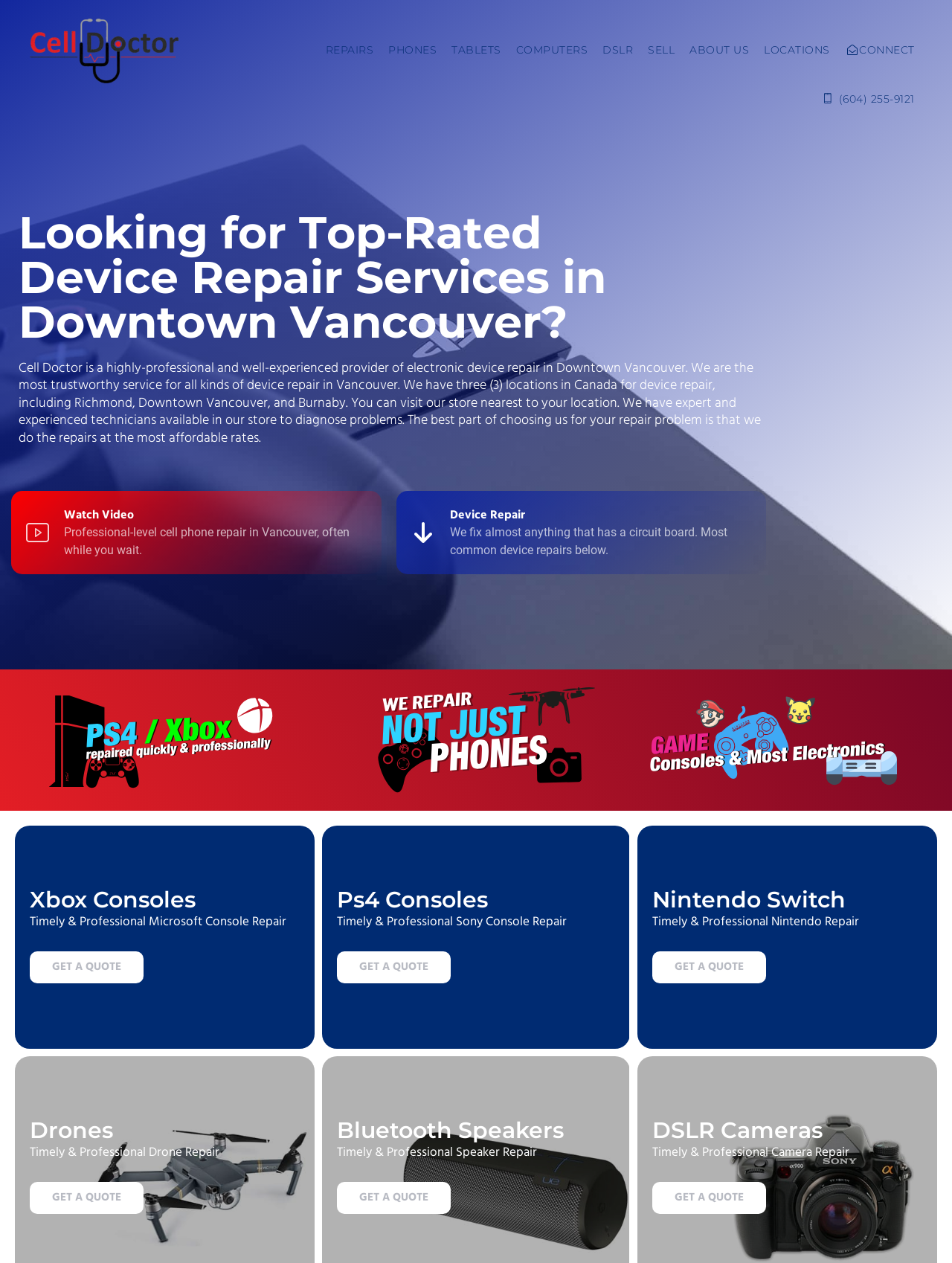Determine the bounding box coordinates of the element's region needed to click to follow the instruction: "Click on the 'DSLR' link". Provide these coordinates as four float numbers between 0 and 1, formatted as [left, top, right, bottom].

[0.625, 0.021, 0.673, 0.059]